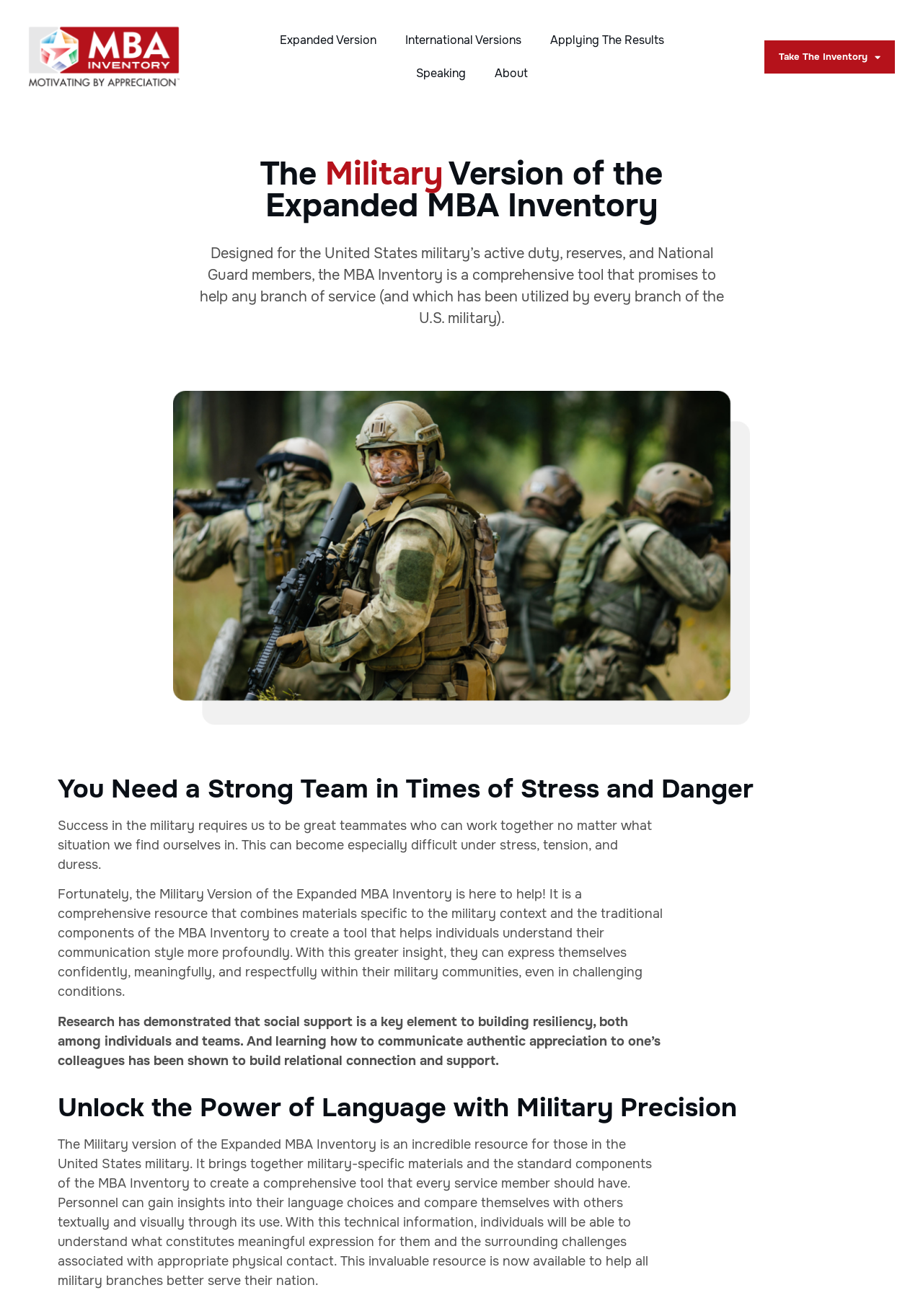Provide a single word or phrase to answer the given question: 
What does the Military Version of the Expanded MBA Inventory provide to military personnel?

Insights into language choices